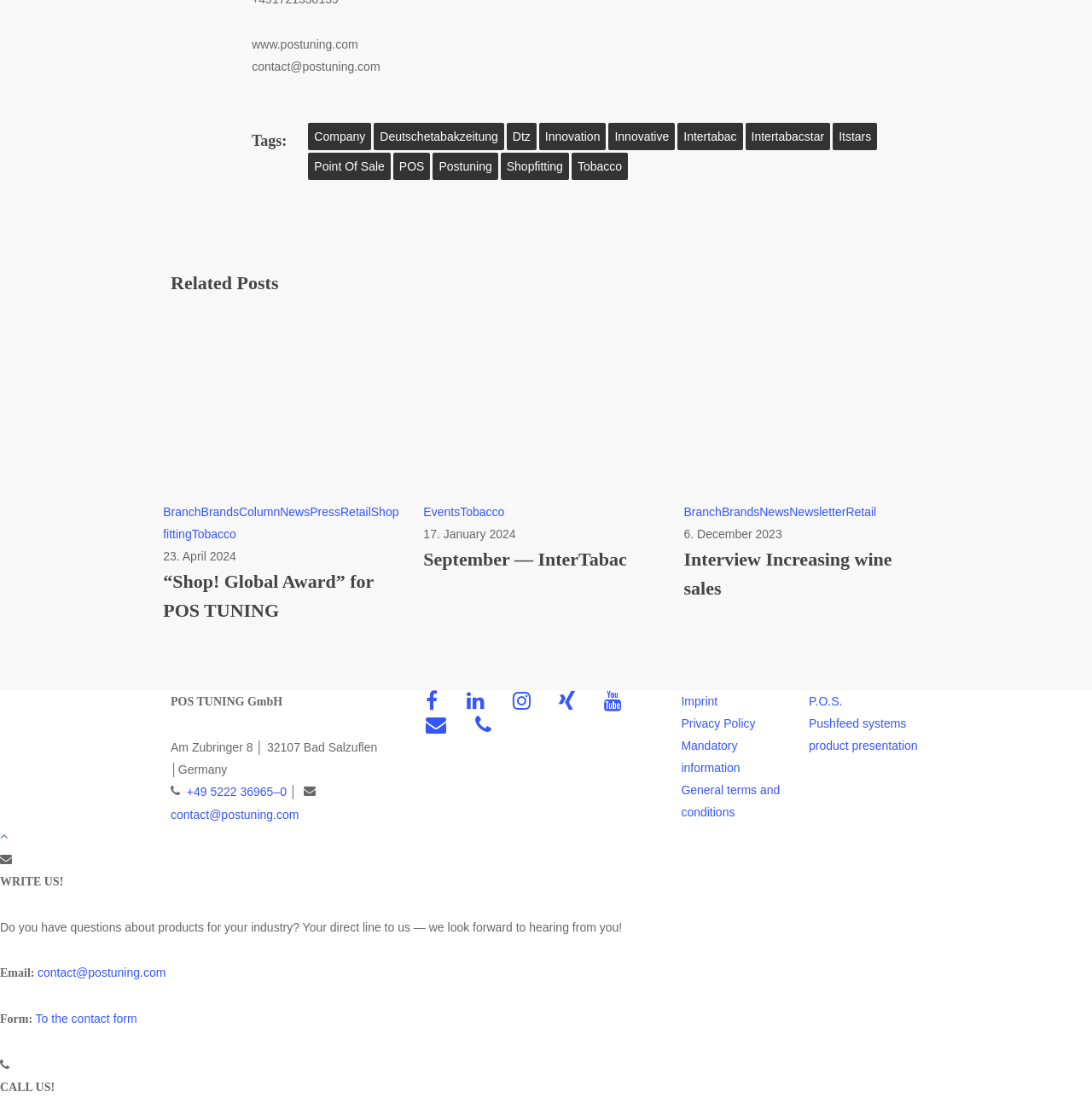Locate the bounding box coordinates of the clickable area needed to fulfill the instruction: "Go to the 'Imprint' page".

[0.624, 0.626, 0.657, 0.638]